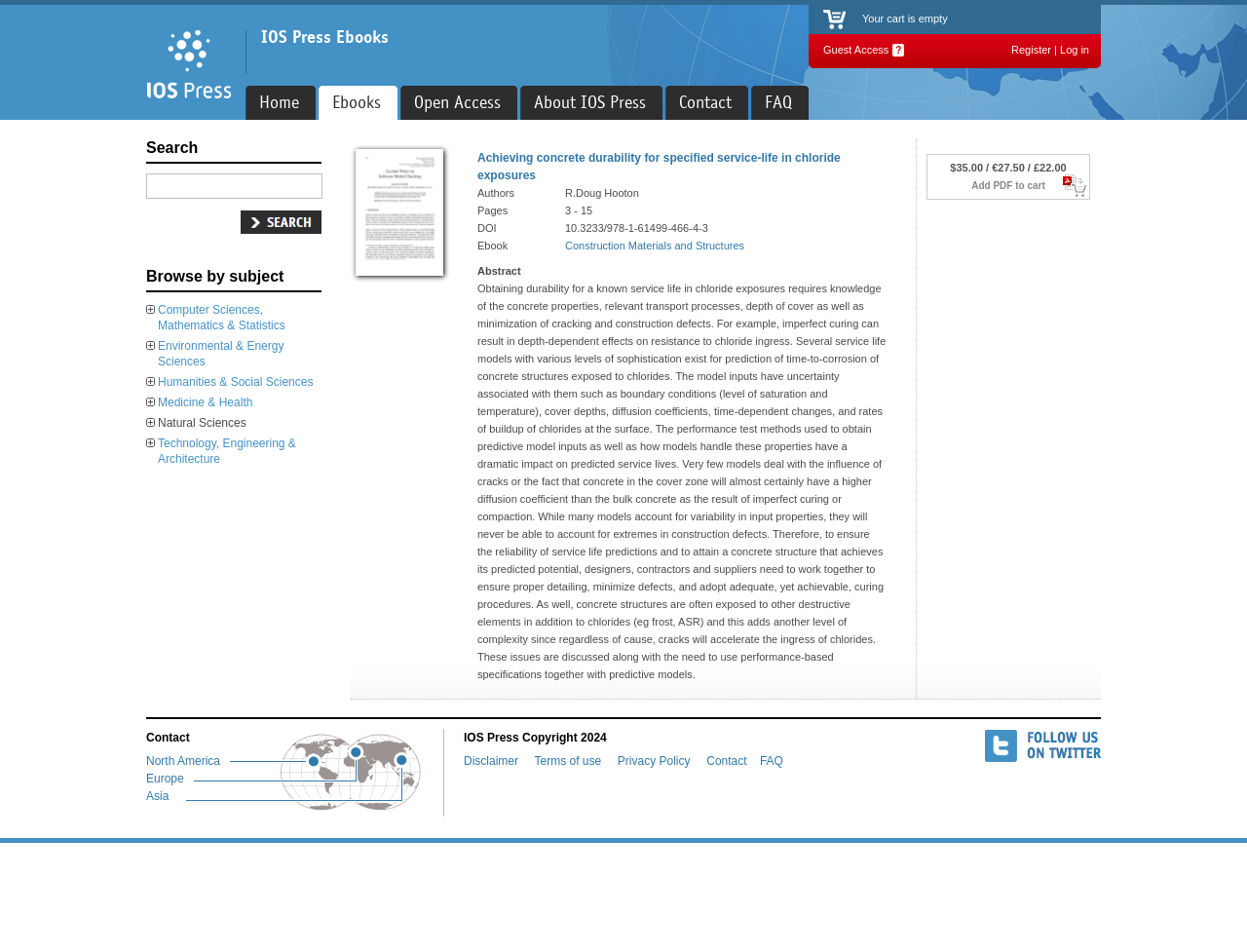Using floating point numbers between 0 and 1, provide the bounding box coordinates in the format (top-left x, top-left y, bottom-right x, bottom-right y). Locate the UI element described here: Your cart is empty

[0.691, 0.013, 0.76, 0.026]